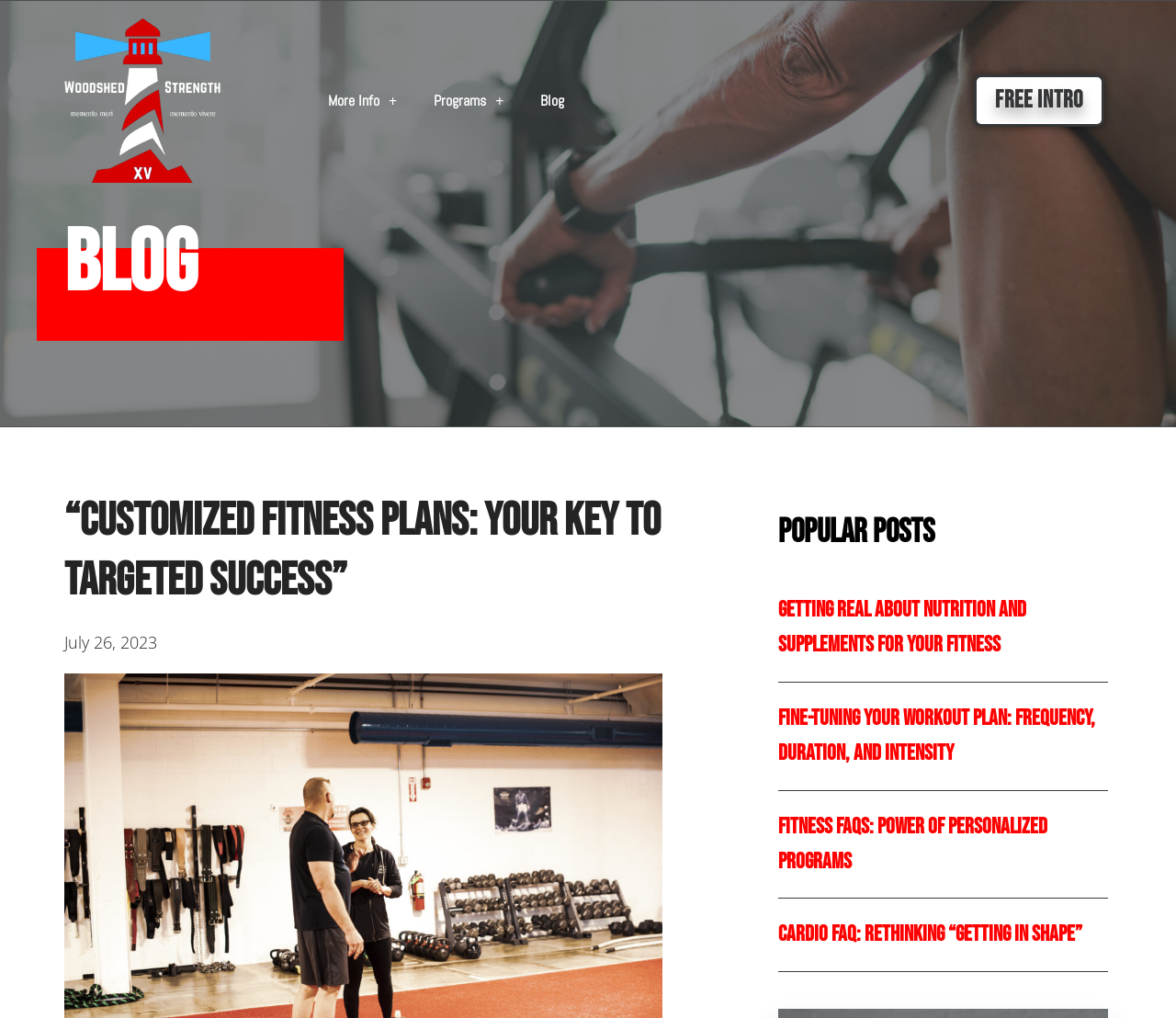Please locate the bounding box coordinates of the region I need to click to follow this instruction: "Click on 'More Info +' to learn more".

[0.263, 0.078, 0.353, 0.12]